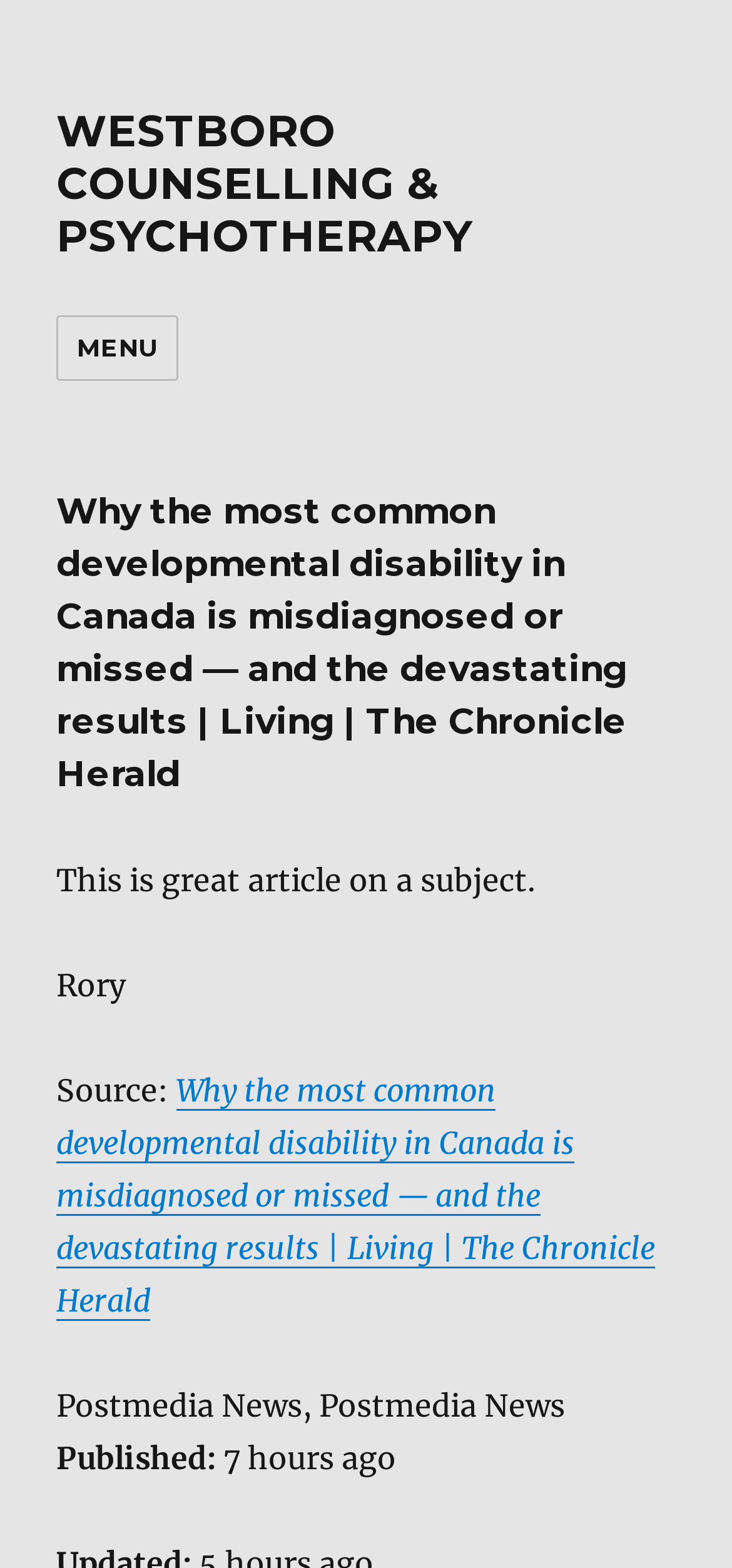Identify and provide the bounding box for the element described by: "WESTBORO COUNSELLING & PSYCHOTHERAPY".

[0.077, 0.067, 0.646, 0.168]